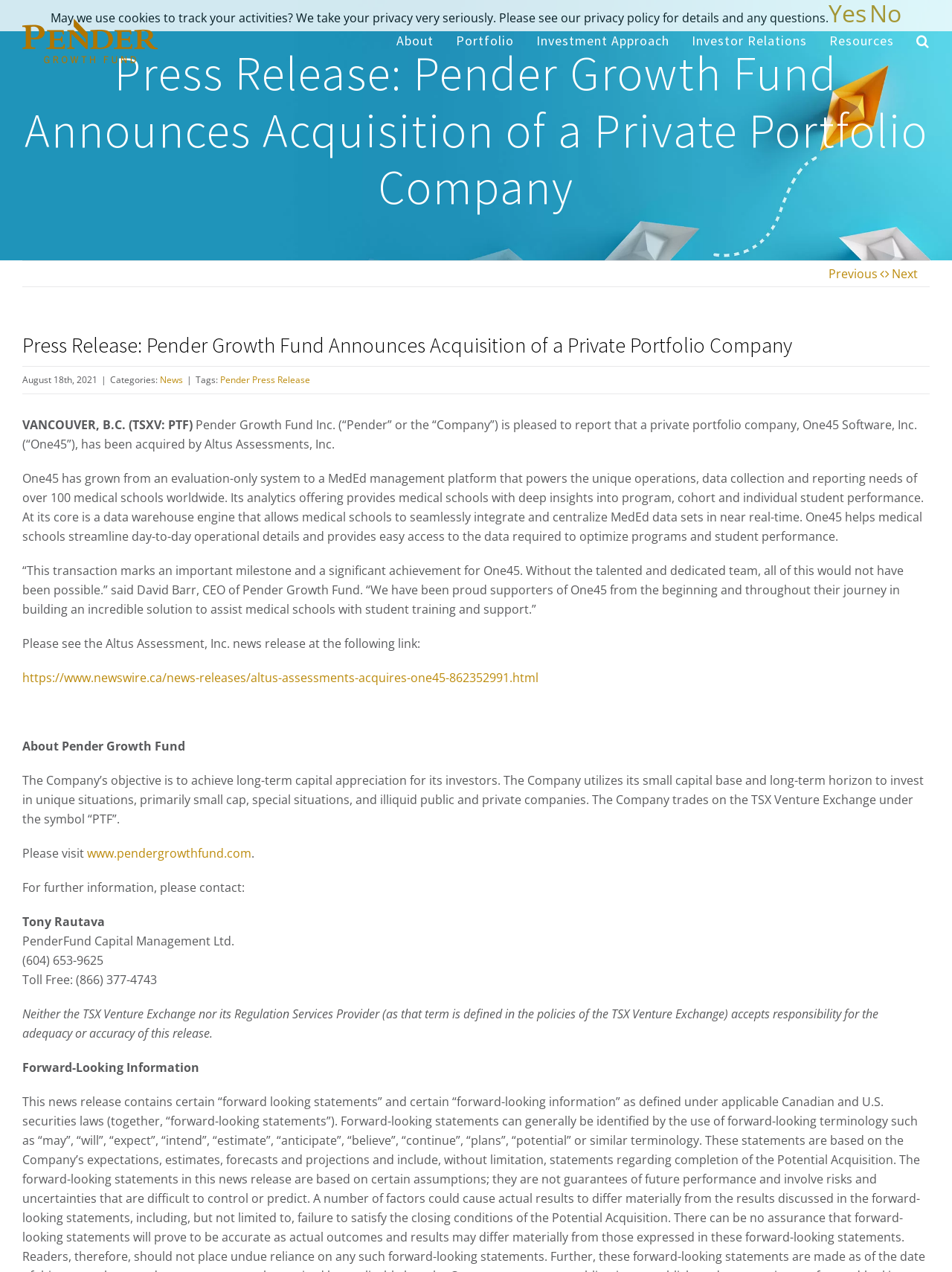Given the description of the UI element: "Investor Relations", predict the bounding box coordinates in the form of [left, top, right, bottom], with each value being a float between 0 and 1.

[0.727, 0.012, 0.848, 0.053]